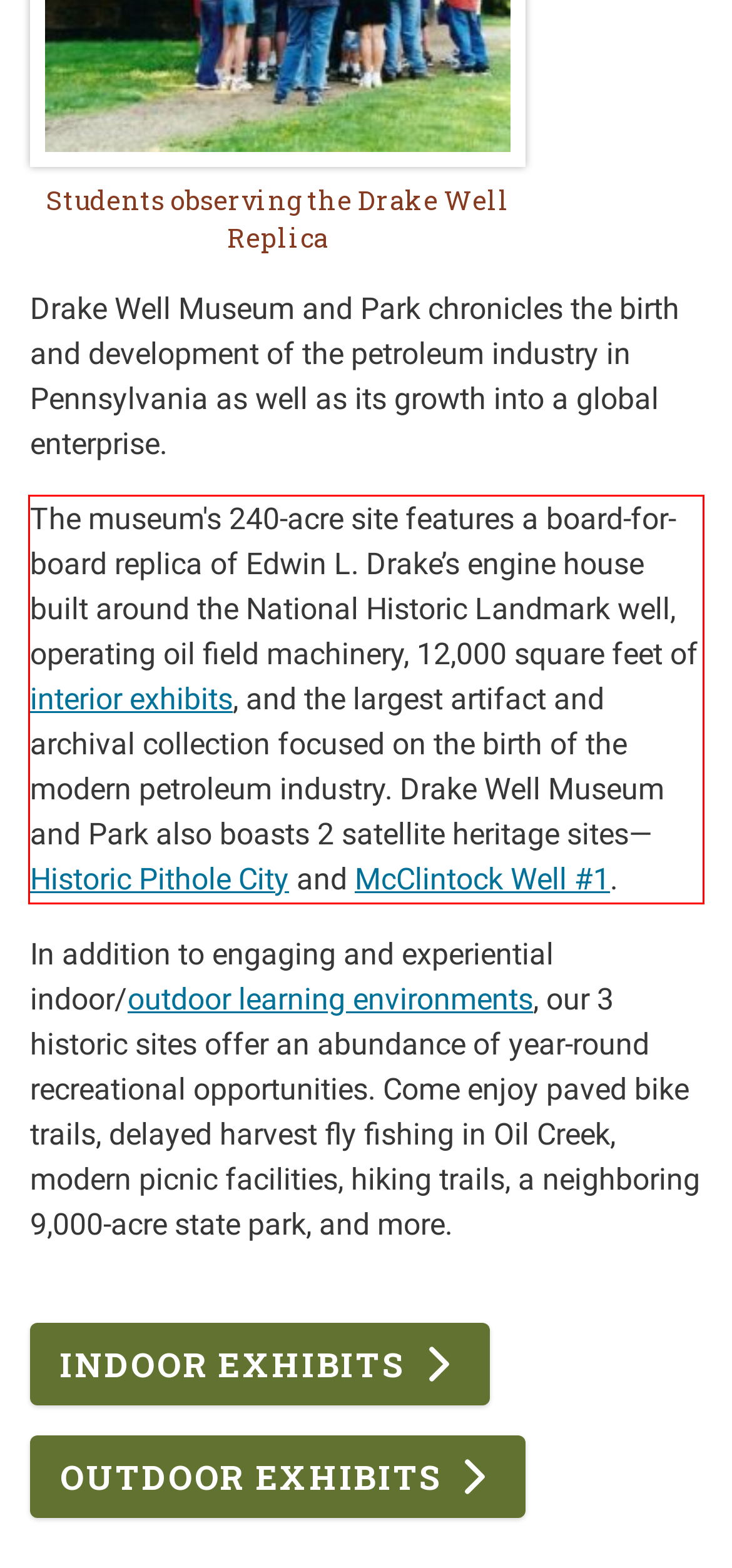Please identify and extract the text from the UI element that is surrounded by a red bounding box in the provided webpage screenshot.

The museum's 240-acre site features a board-for-board replica of Edwin L. Drake’s engine house built around the National Historic Landmark well, operating oil field machinery, 12,000 square feet of interior exhibits, and the largest artifact and archival collection focused on the birth of the modern petroleum industry. Drake Well Museum and Park also boasts 2 satellite heritage sites—Historic Pithole City and McClintock Well #1.